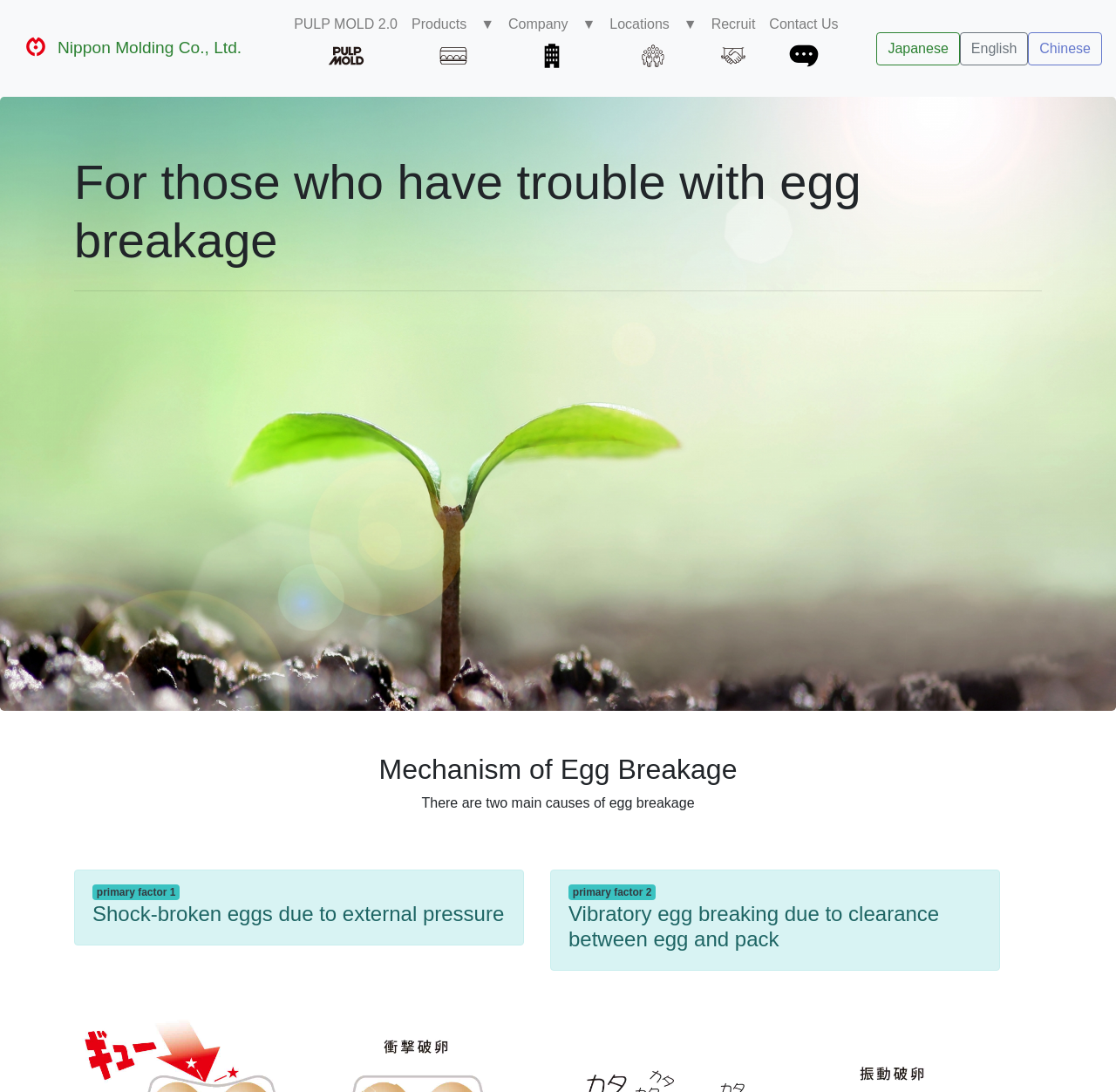Find the bounding box coordinates for the HTML element described as: "Japanese". The coordinates should consist of four float values between 0 and 1, i.e., [left, top, right, bottom].

[0.785, 0.029, 0.86, 0.06]